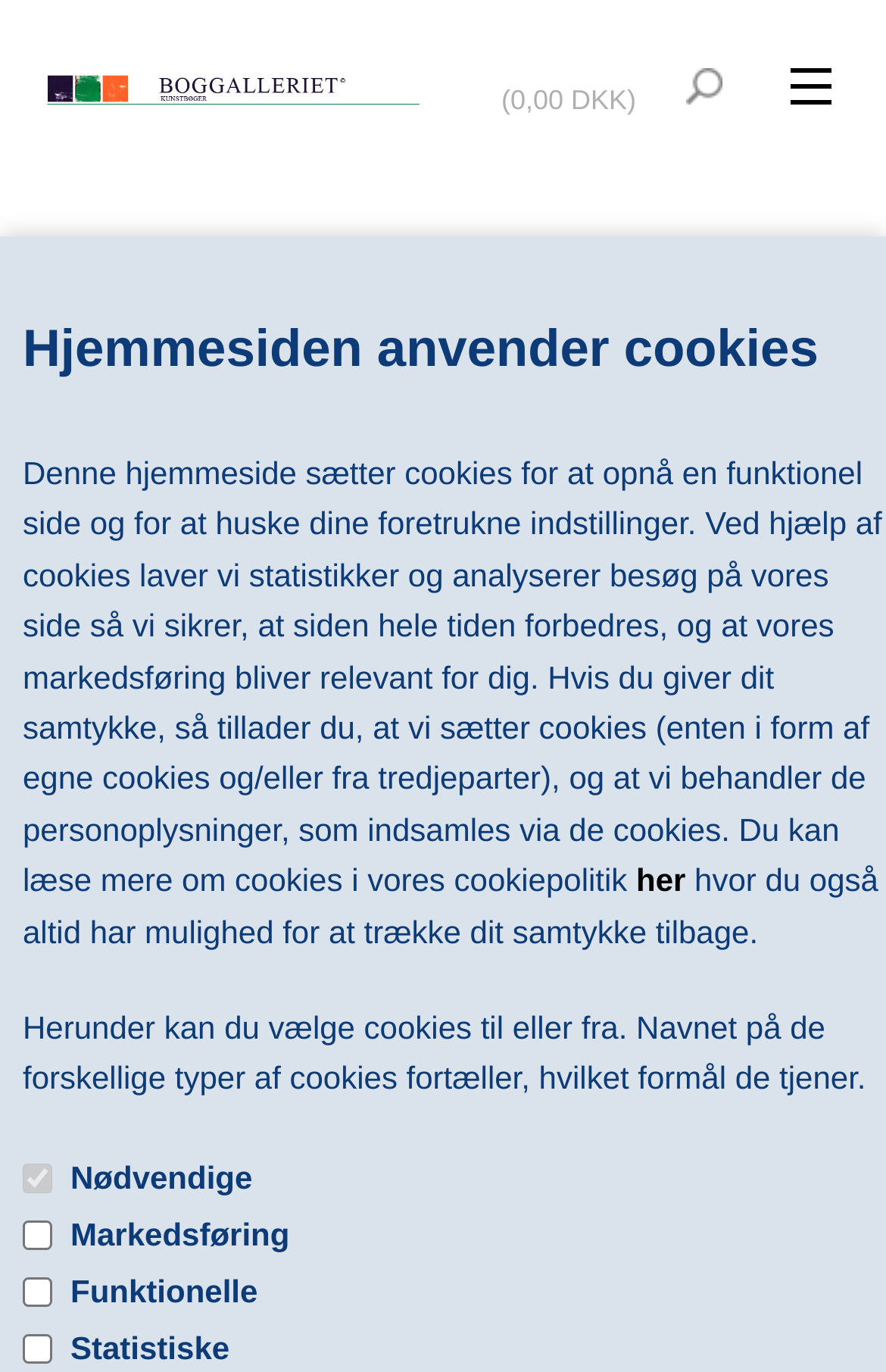How many types of cookies can be selected?
From the image, respond with a single word or phrase.

4